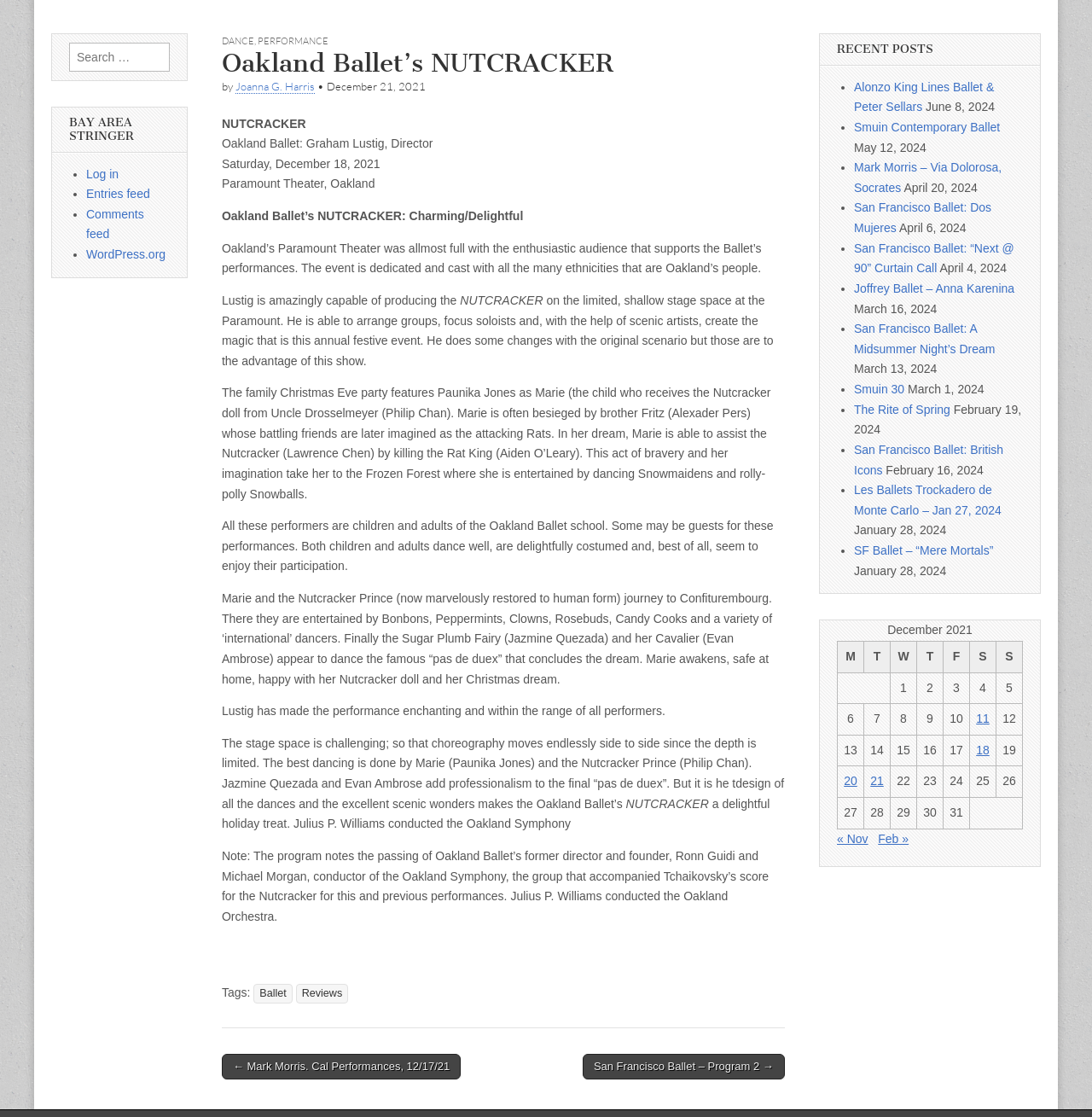Please find the bounding box coordinates (top-left x, top-left y, bottom-right x, bottom-right y) in the screenshot for the UI element described as follows: Entries feed

[0.079, 0.167, 0.137, 0.18]